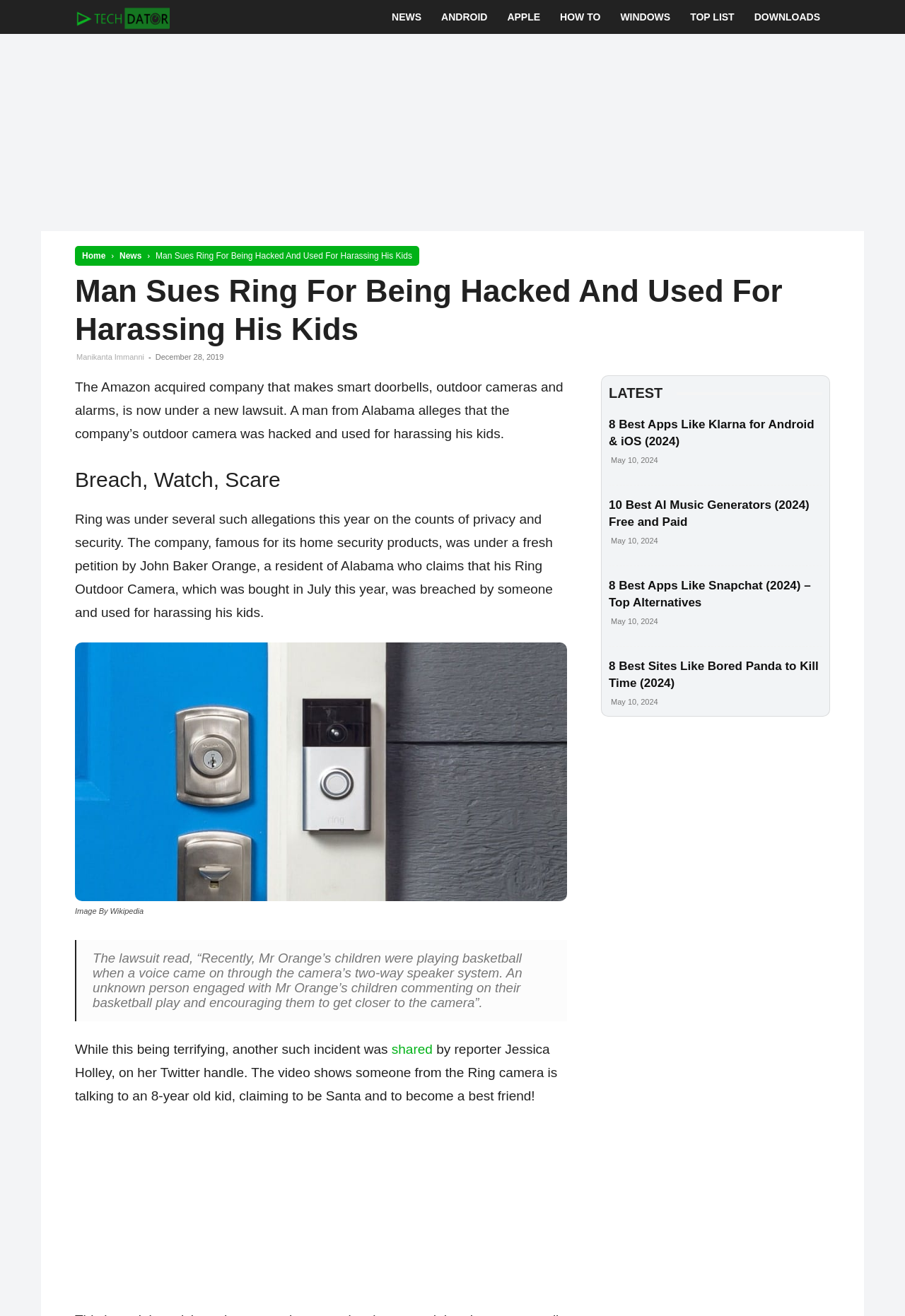Create a full and detailed caption for the entire webpage.

This webpage appears to be a news article about a man from Alabama who is suing Ring, a company that makes smart doorbells and outdoor cameras, alleging that their outdoor camera was hacked and used to harass his kids. 

At the top of the page, there is a logo and a navigation menu with links to various sections of the website, including "NEWS", "ANDROID", "APPLE", "HOW TO", "WINDOWS", "TOP LIST", and "DOWNLOADS". Below this, there is a header with the title of the article, "Man Sues Ring For Being Hacked And Used For Harassing His Kids", and a byline with the author's name, "Manikanta Immanni". 

The article itself is divided into several sections. The first section describes the lawsuit, stating that the man's Ring Outdoor Camera was breached and used to harass his kids. There is an image below this section, which appears to be a screenshot of a Ring camera. 

The next section provides more details about the incident, including a quote from the lawsuit describing how an unknown person engaged with the man's children through the camera's two-way speaker system. 

On the right side of the page, there is a section with links to other articles, including "8 Best Apps Like Klarna for Android & iOS (2024)", "10 Best AI Music Generators (2024) Free and Paid", and "8 Best Apps Like Snapchat (2024) – Top Alternatives". Each of these links has a corresponding timestamp, indicating when the article was published.